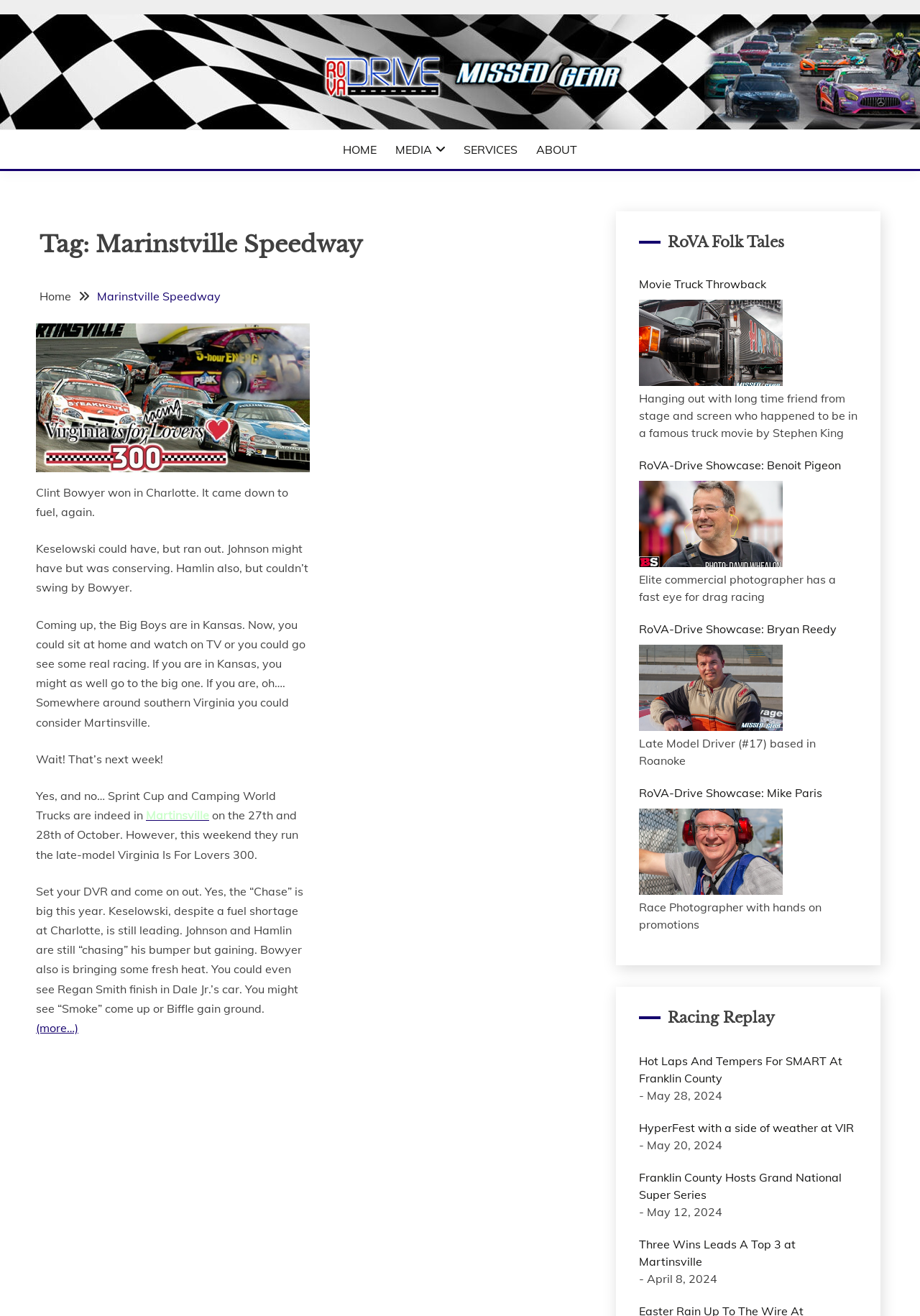What is the topic of the article?
Please give a well-detailed answer to the question.

The topic of the article can be inferred from the content of the article, which mentions racing events, drivers, and tracks. The article appears to be discussing racing news and events.